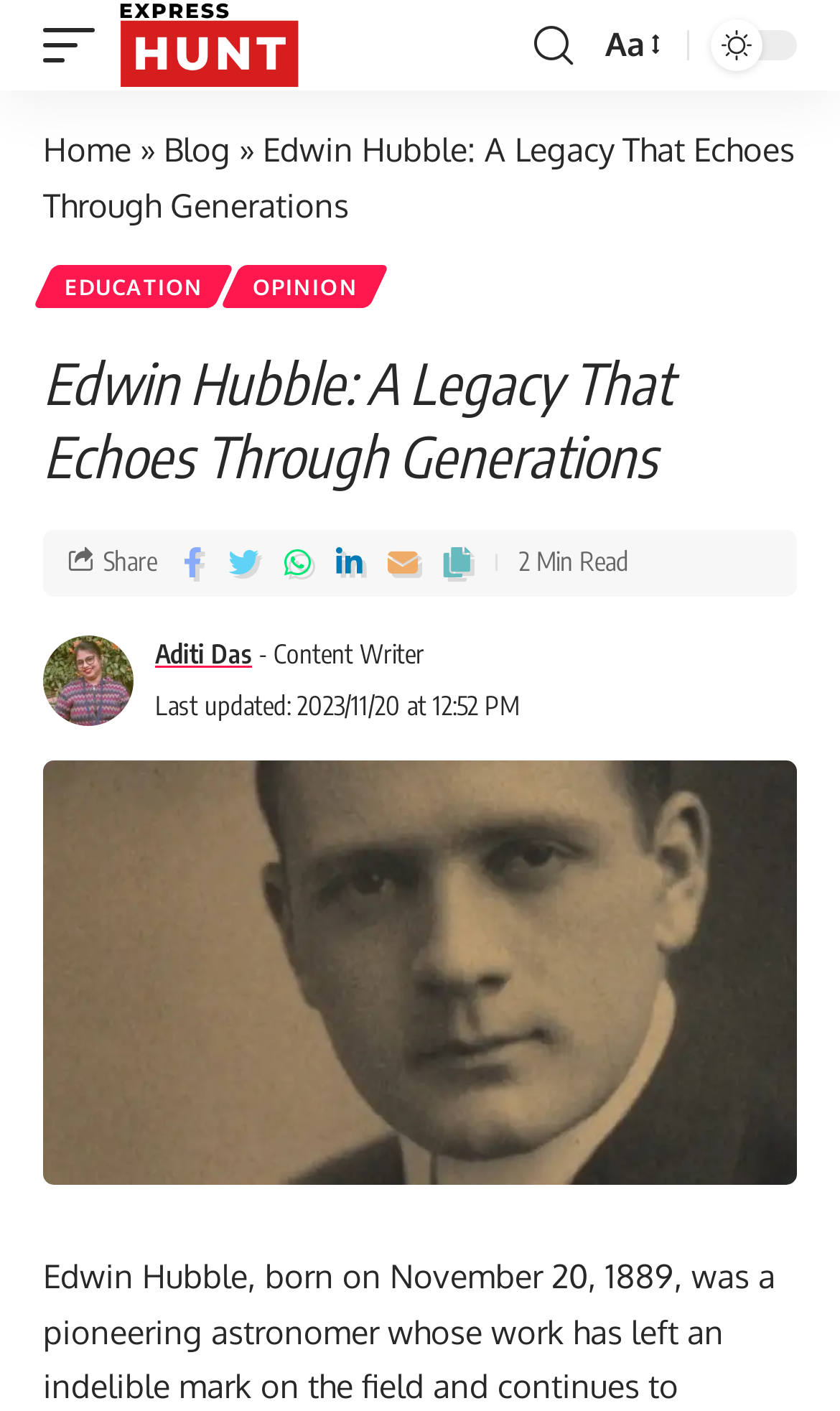Locate the bounding box coordinates of the element to click to perform the following action: 'Click on the 'Share' button'. The coordinates should be given as four float values between 0 and 1, in the form of [left, top, right, bottom].

[0.123, 0.387, 0.187, 0.41]